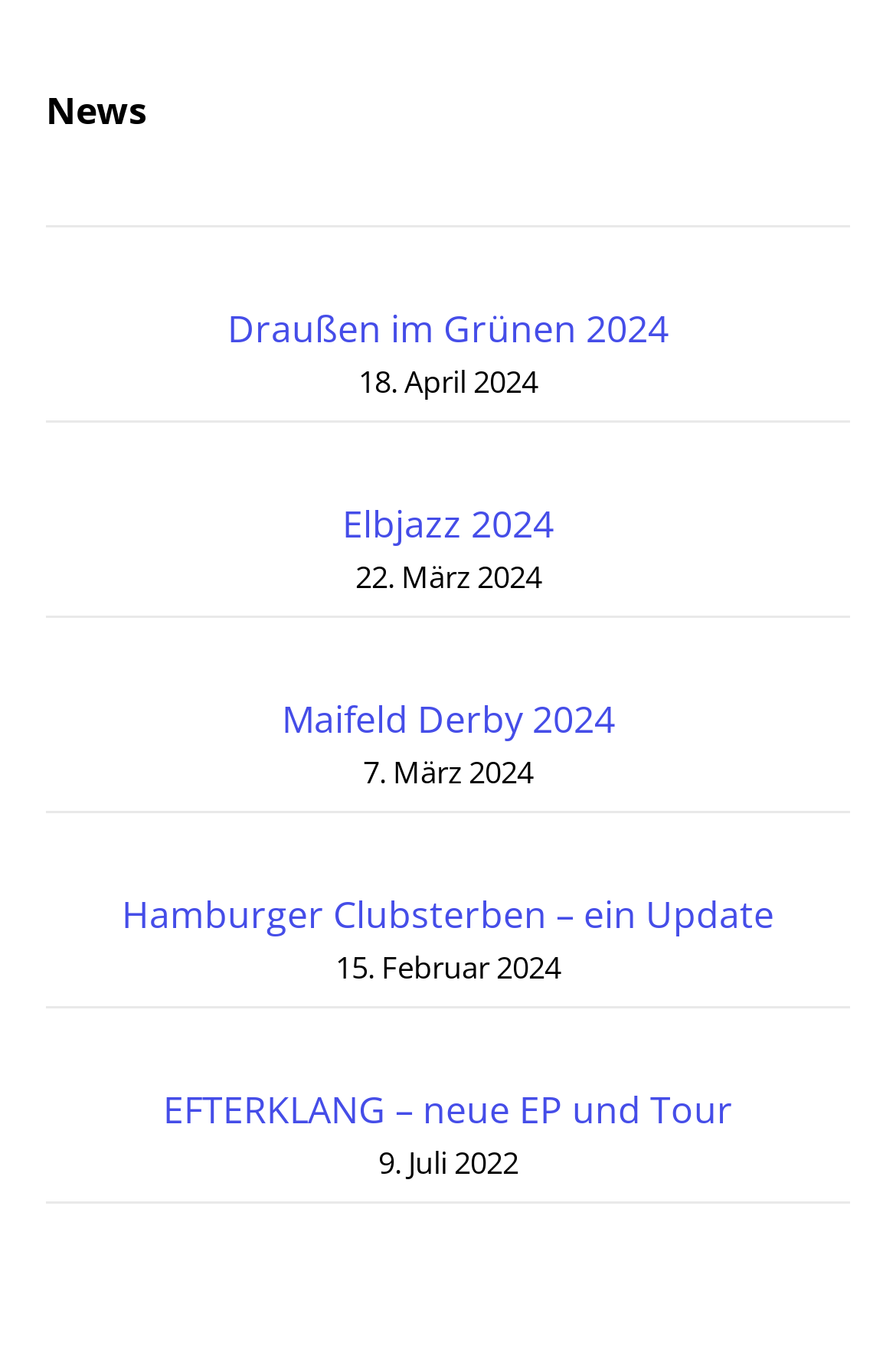Please respond to the question with a concise word or phrase:
What is the oldest news article about?

EFTERKLANG – neue EP und Tour